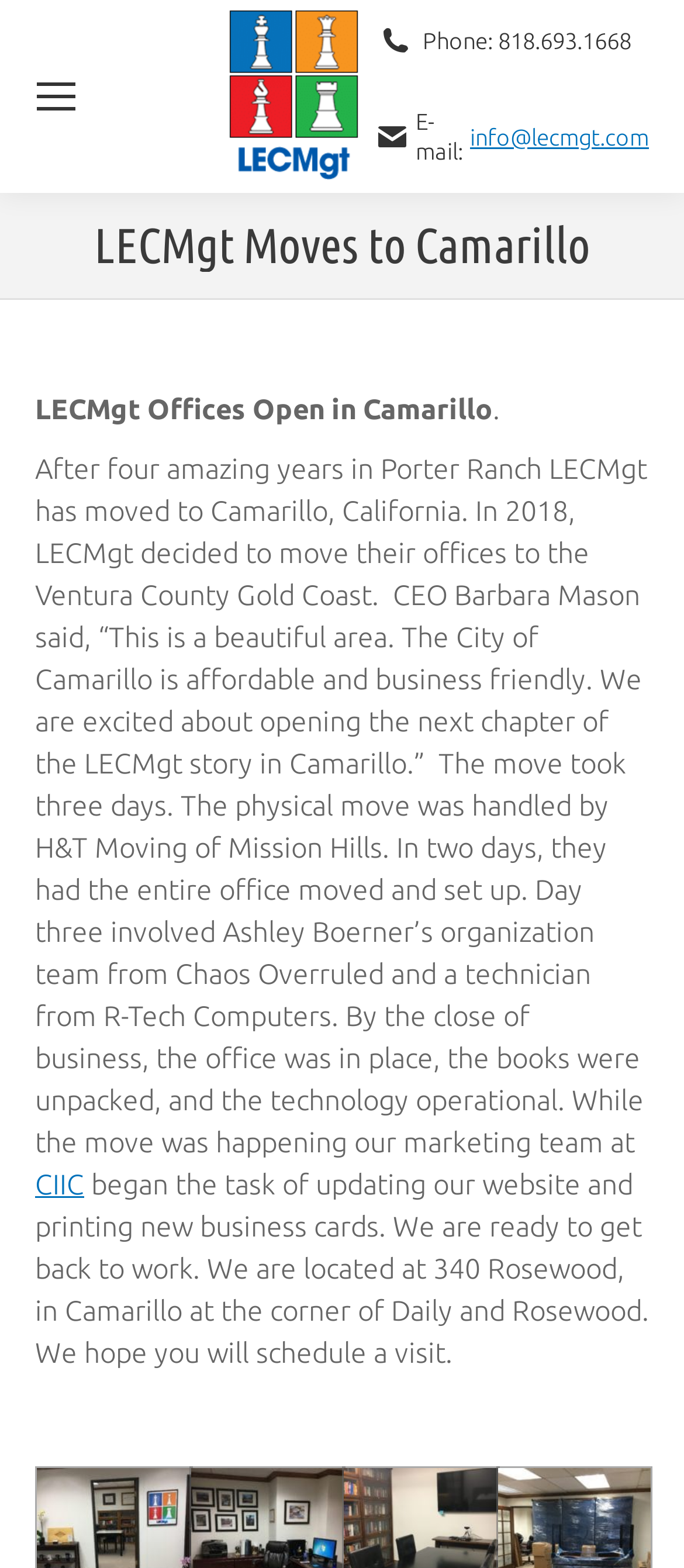Answer briefly with one word or phrase:
Who handled the physical move of LECMgt?

H&T Moving of Mission Hills